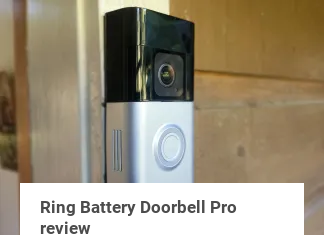What is the purpose of the image?
Answer the question with as much detail as possible.

The image is part of a critical evaluation of the product, as indicated by the caption 'Ring Battery Doorbell Pro review', which suggests that the image is intended to provide potential users with valuable insights into the product's features and performance.